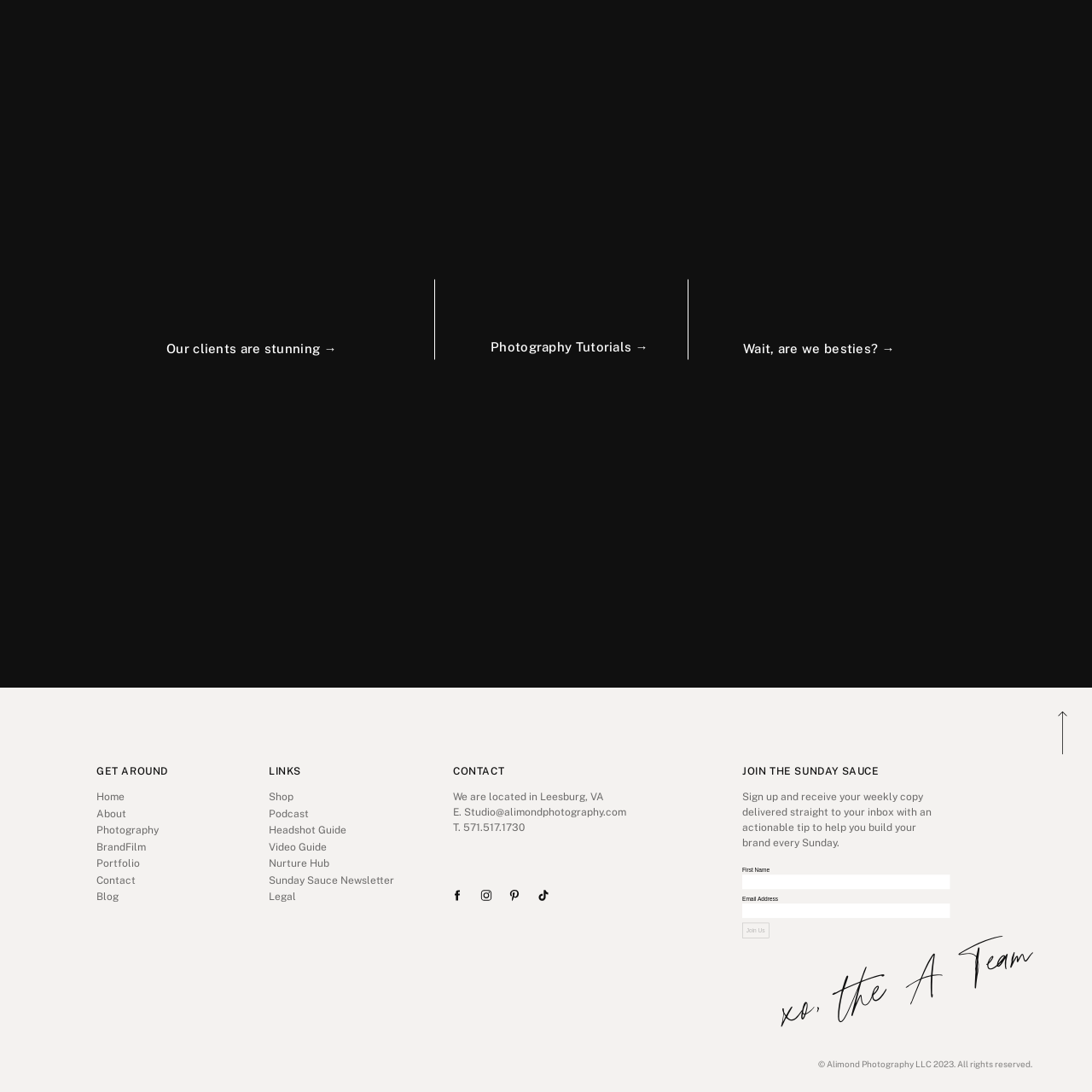What is the emphasis of the visual?
Focus on the image section enclosed by the red bounding box and answer the question thoroughly.

The emphasis on connection and storytelling resonates with a modern audience seeking authenticity and inspiration, making the visual a compelling invitation to explore the platform further.